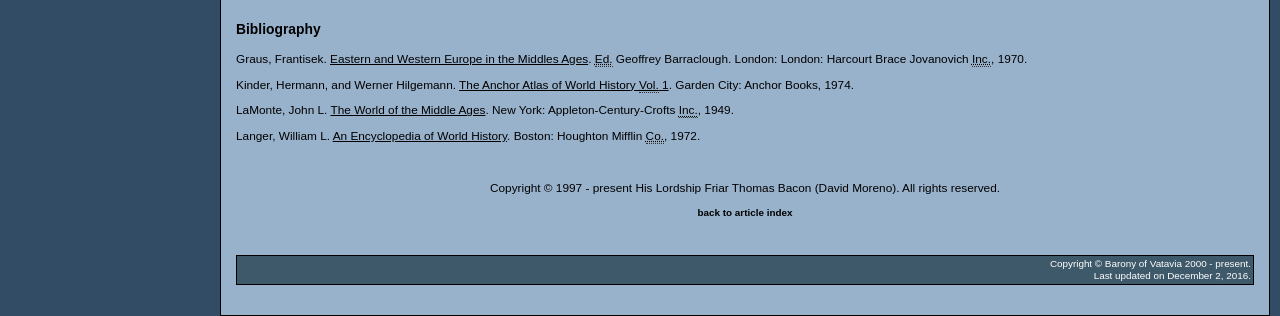When was the webpage last updated?
Kindly answer the question with as much detail as you can.

The webpage was last updated on December 2, 2016, which is indicated by the text 'Last updated on December 2, 2016.'.